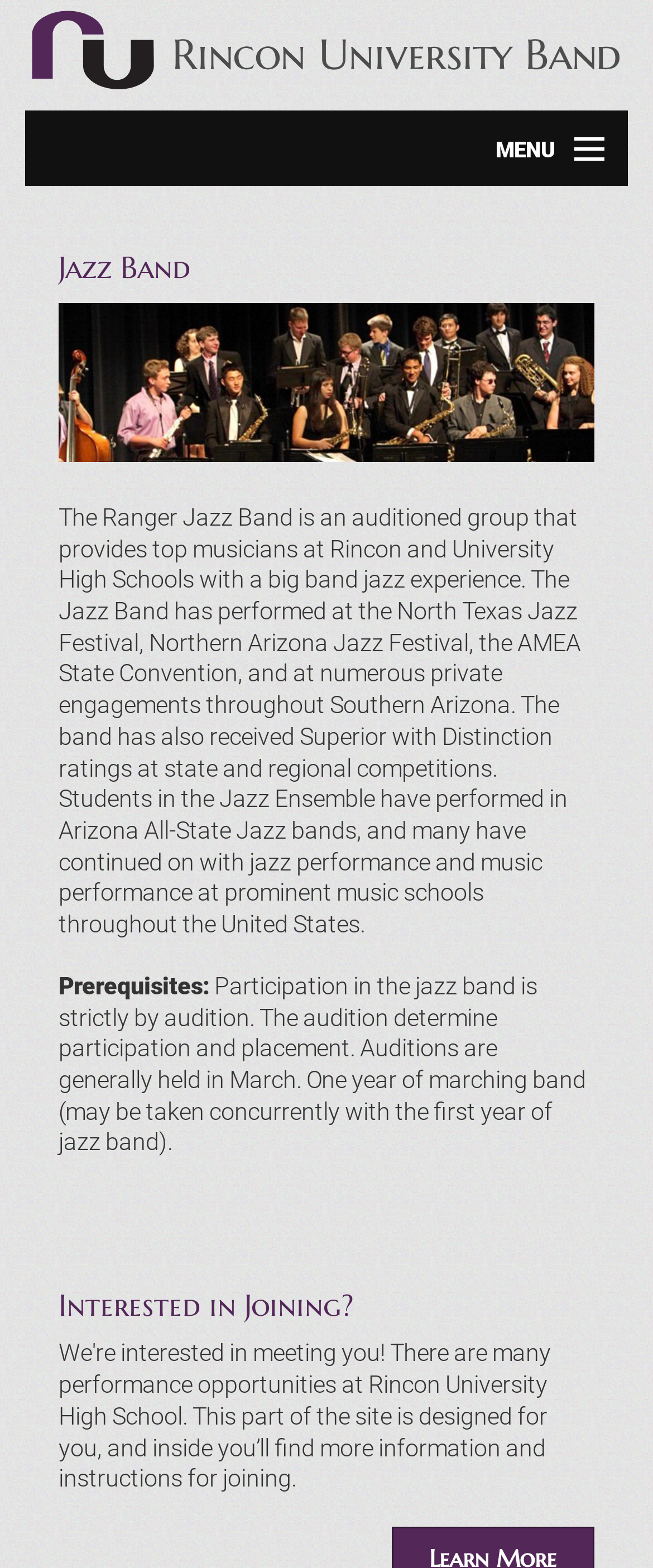Please answer the following question as detailed as possible based on the image: 
How many festivals has the Jazz Band performed at?

The webpage mentions that the Jazz Band has performed at the North Texas Jazz Festival, Northern Arizona Jazz Festival, and the AMEA State Convention, which are three festivals.